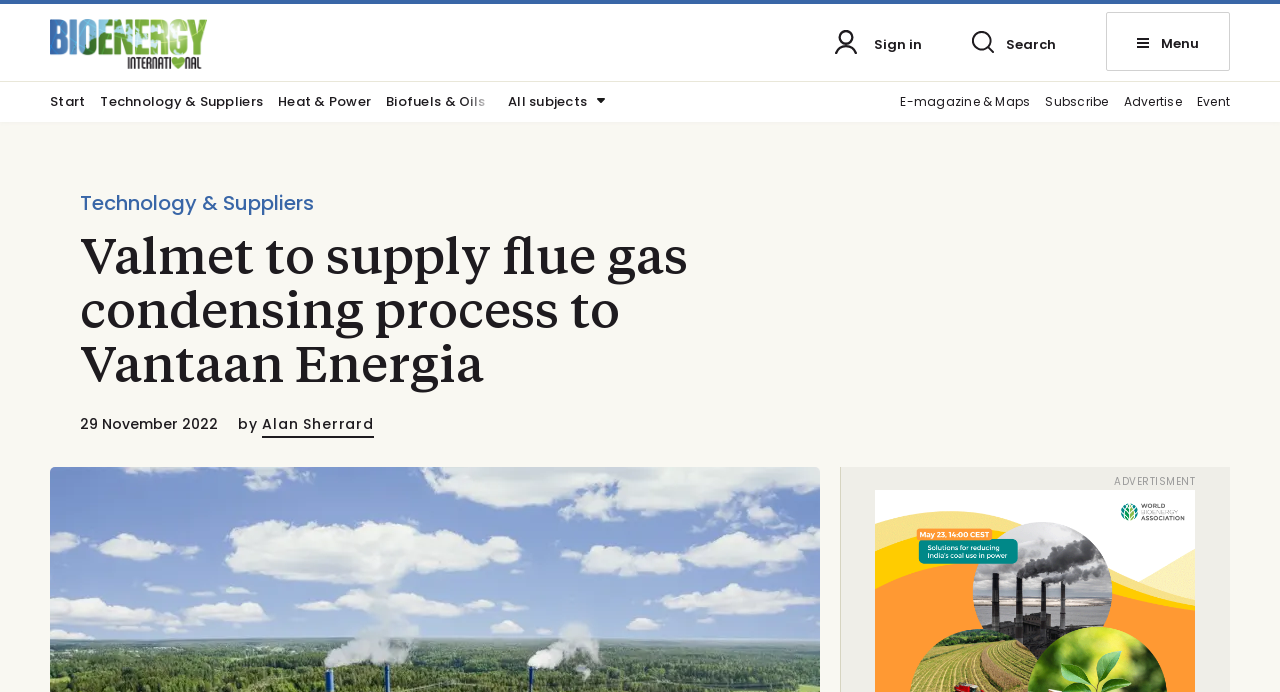Locate the coordinates of the bounding box for the clickable region that fulfills this instruction: "Search for a topic".

[0.786, 0.051, 0.825, 0.078]